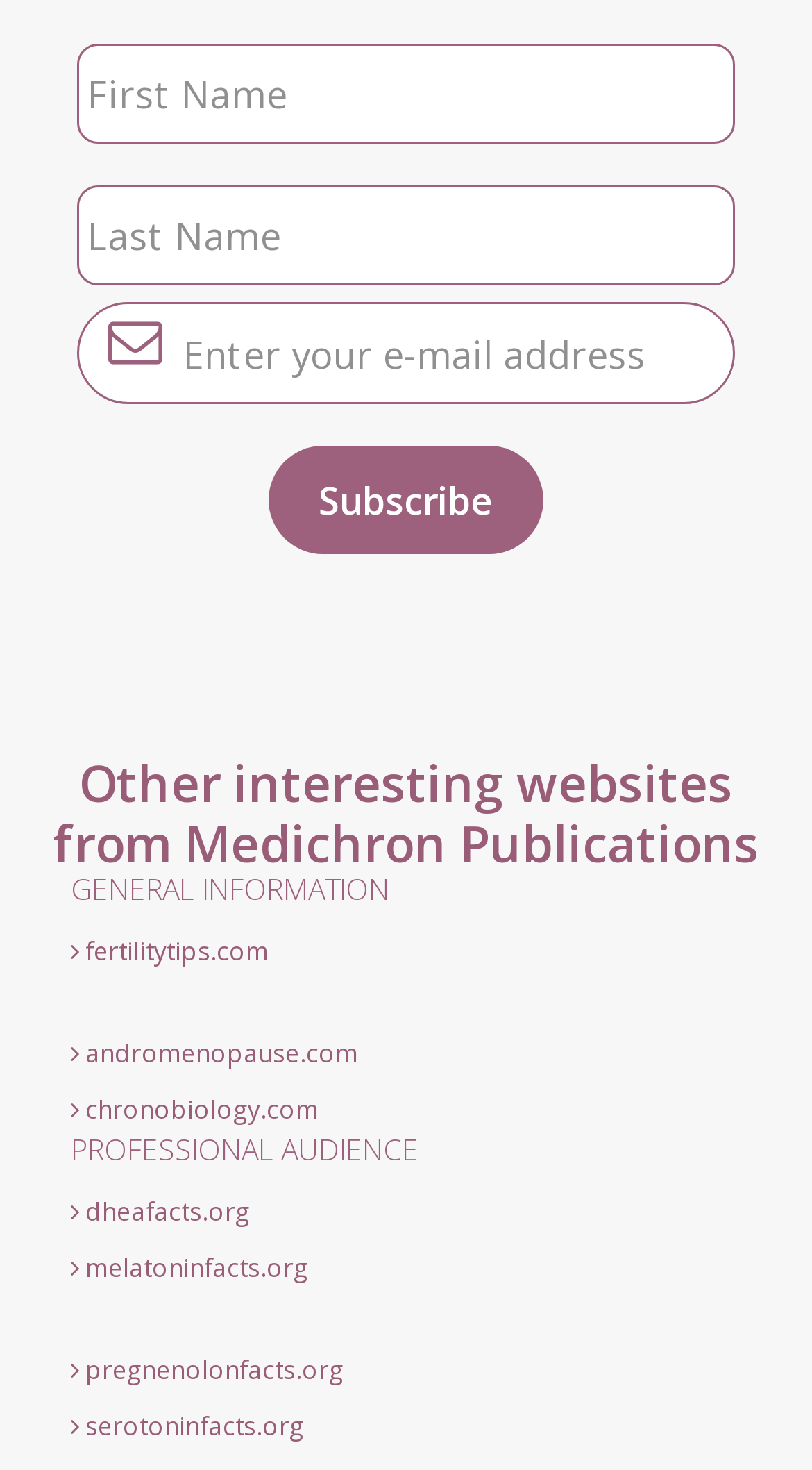What is the category of the links under 'PROFESSIONAL AUDIENCE'?
Answer with a single word or phrase by referring to the visual content.

Facts websites